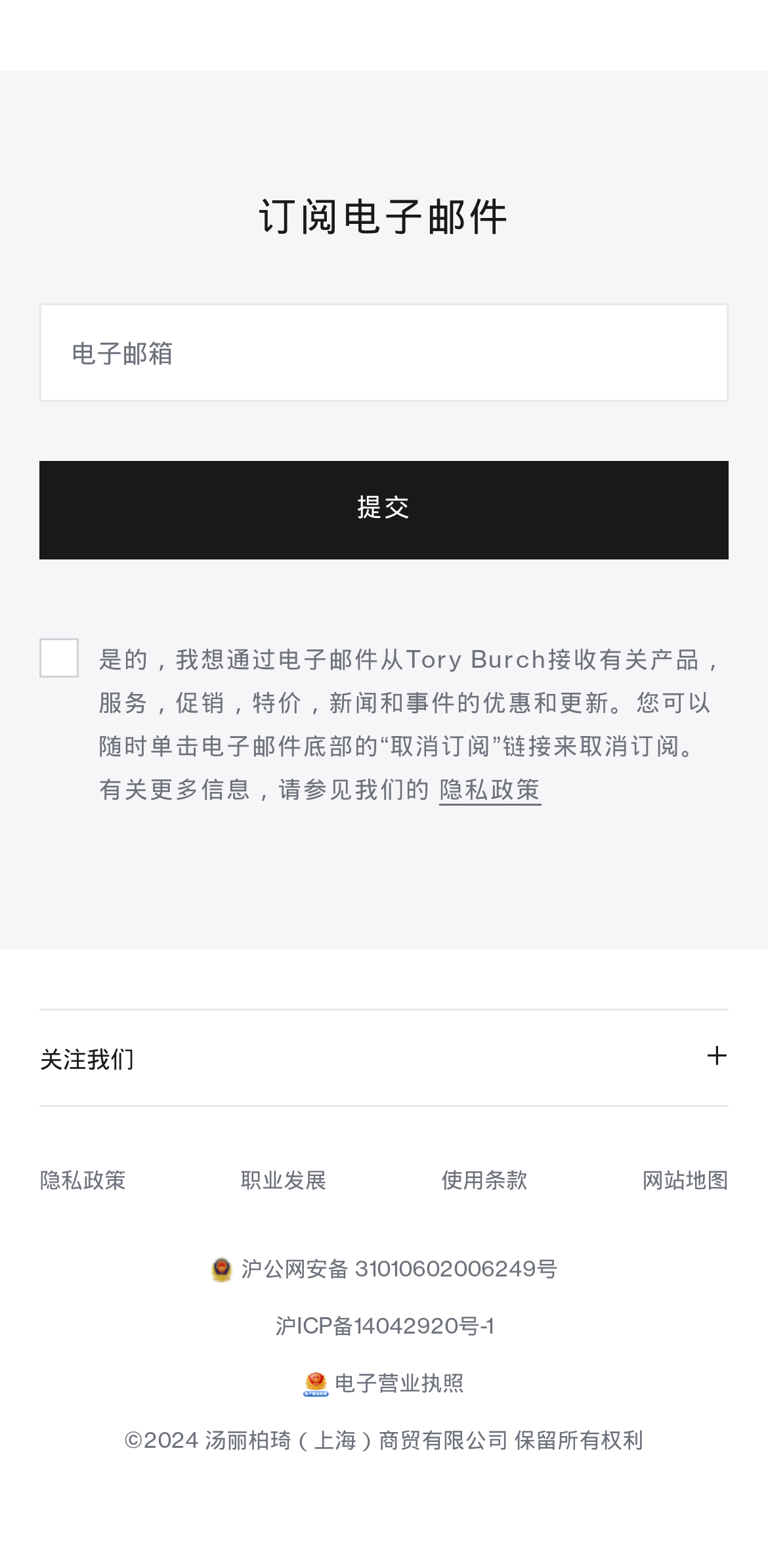Find and indicate the bounding box coordinates of the region you should select to follow the given instruction: "Enter email address".

[0.051, 0.194, 0.949, 0.257]